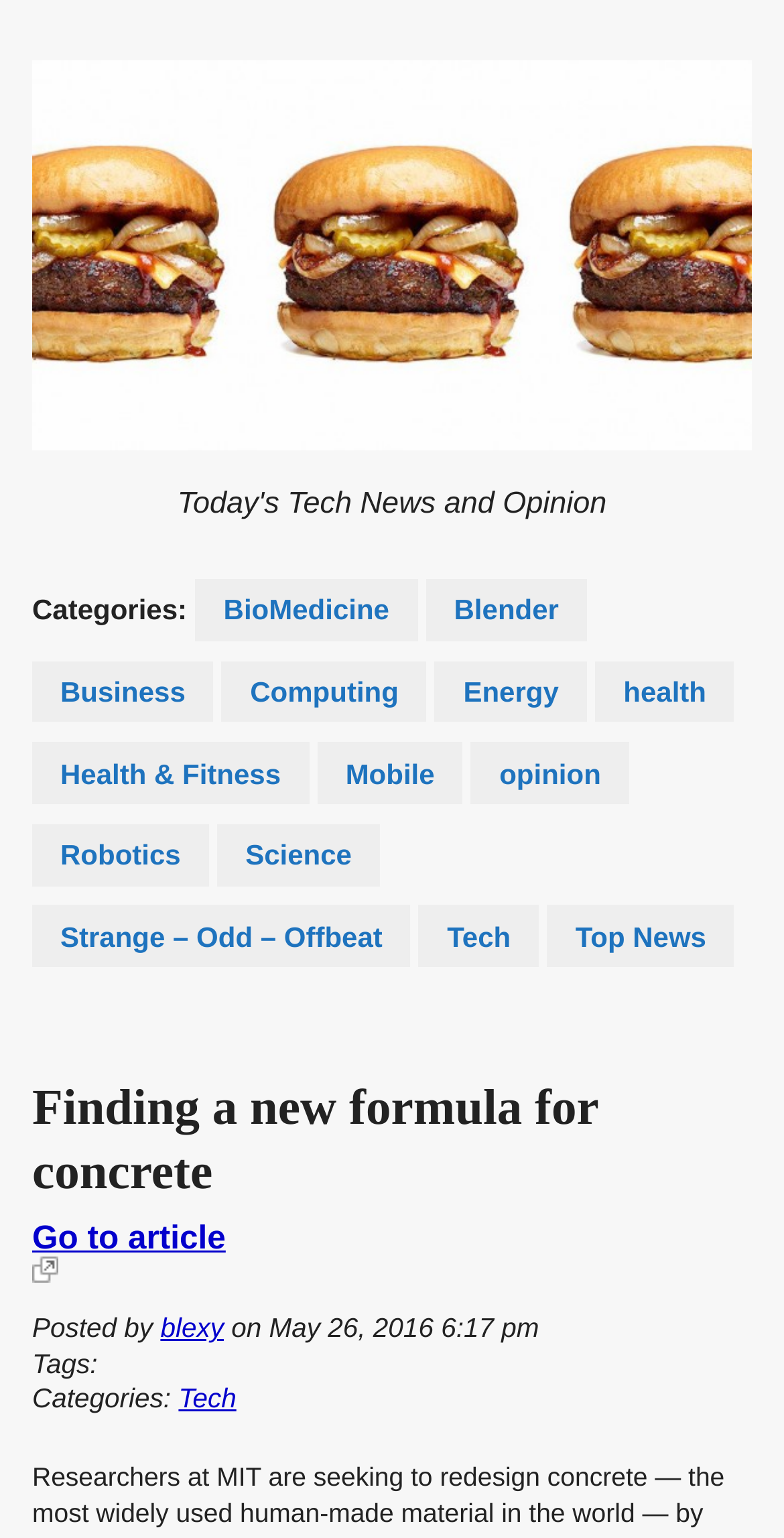Please identify the bounding box coordinates of the area that needs to be clicked to follow this instruction: "Visit the home page".

None